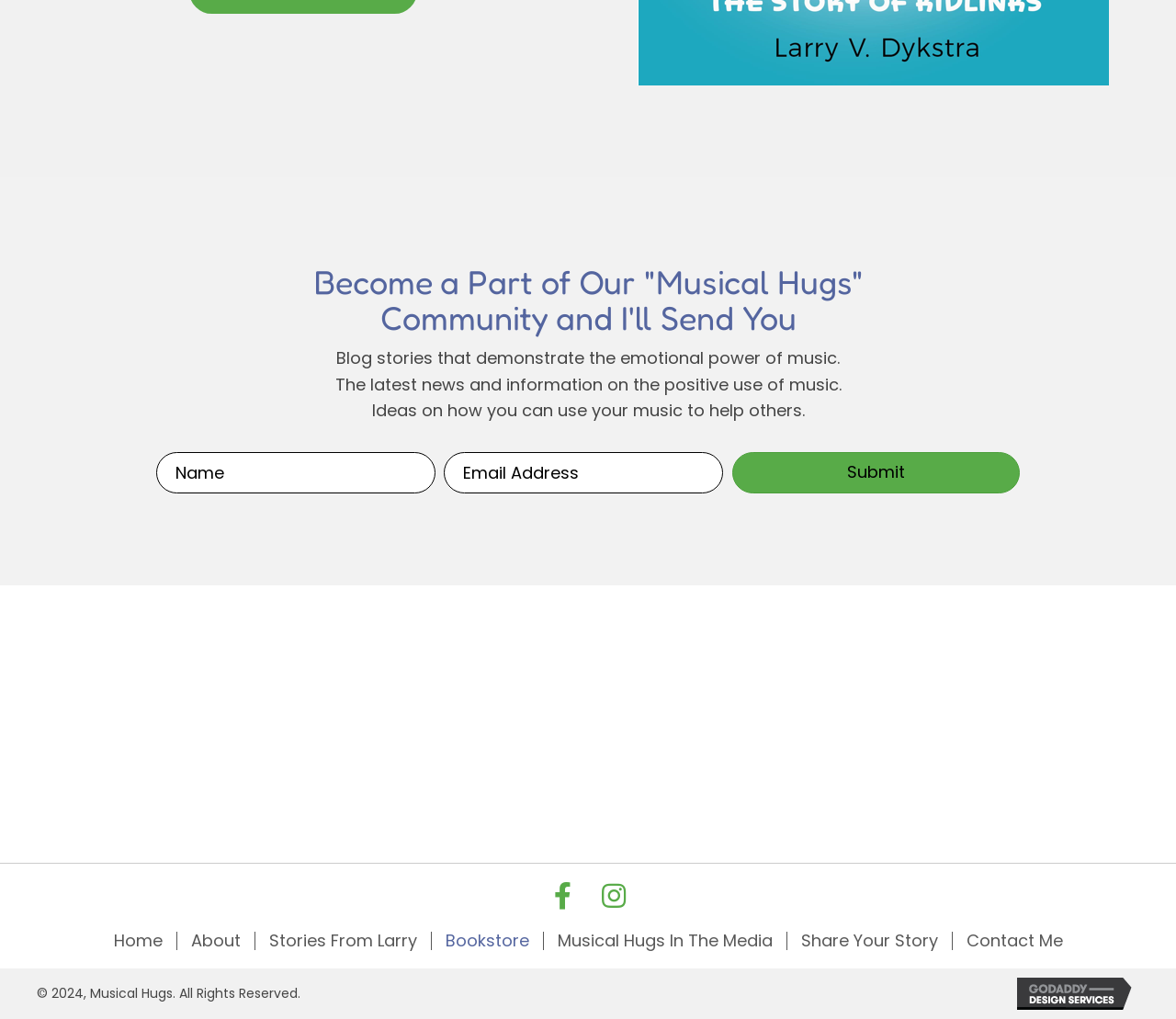Predict the bounding box coordinates of the area that should be clicked to accomplish the following instruction: "Click the Submit button". The bounding box coordinates should consist of four float numbers between 0 and 1, i.e., [left, top, right, bottom].

[0.622, 0.444, 0.867, 0.484]